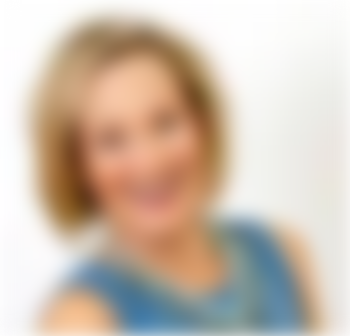Answer the question in a single word or phrase:
What is Randi Levin passionate about?

Empowering women